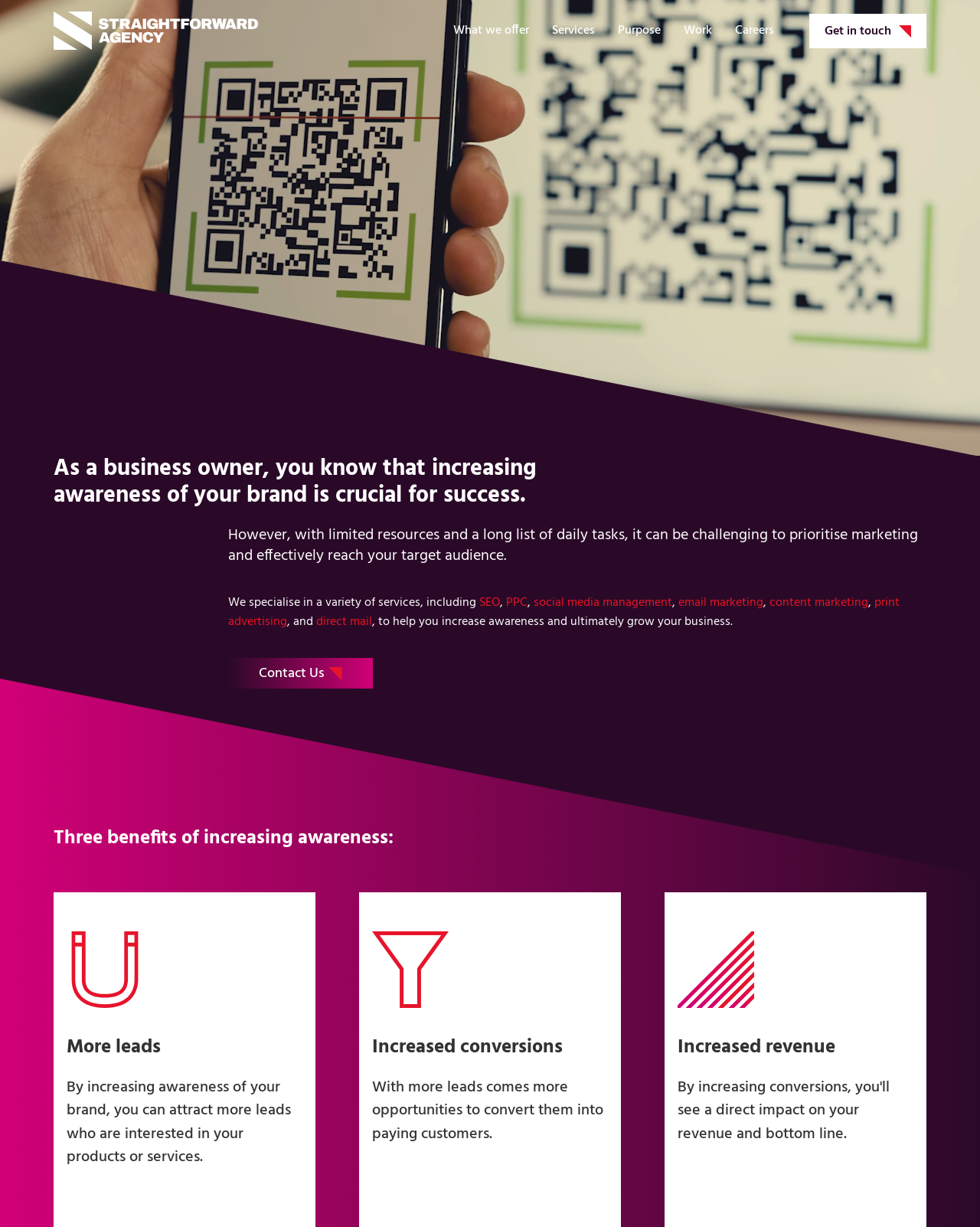What is the main purpose of this digital marketing agency?
Refer to the image and provide a one-word or short phrase answer.

Increase brand awareness